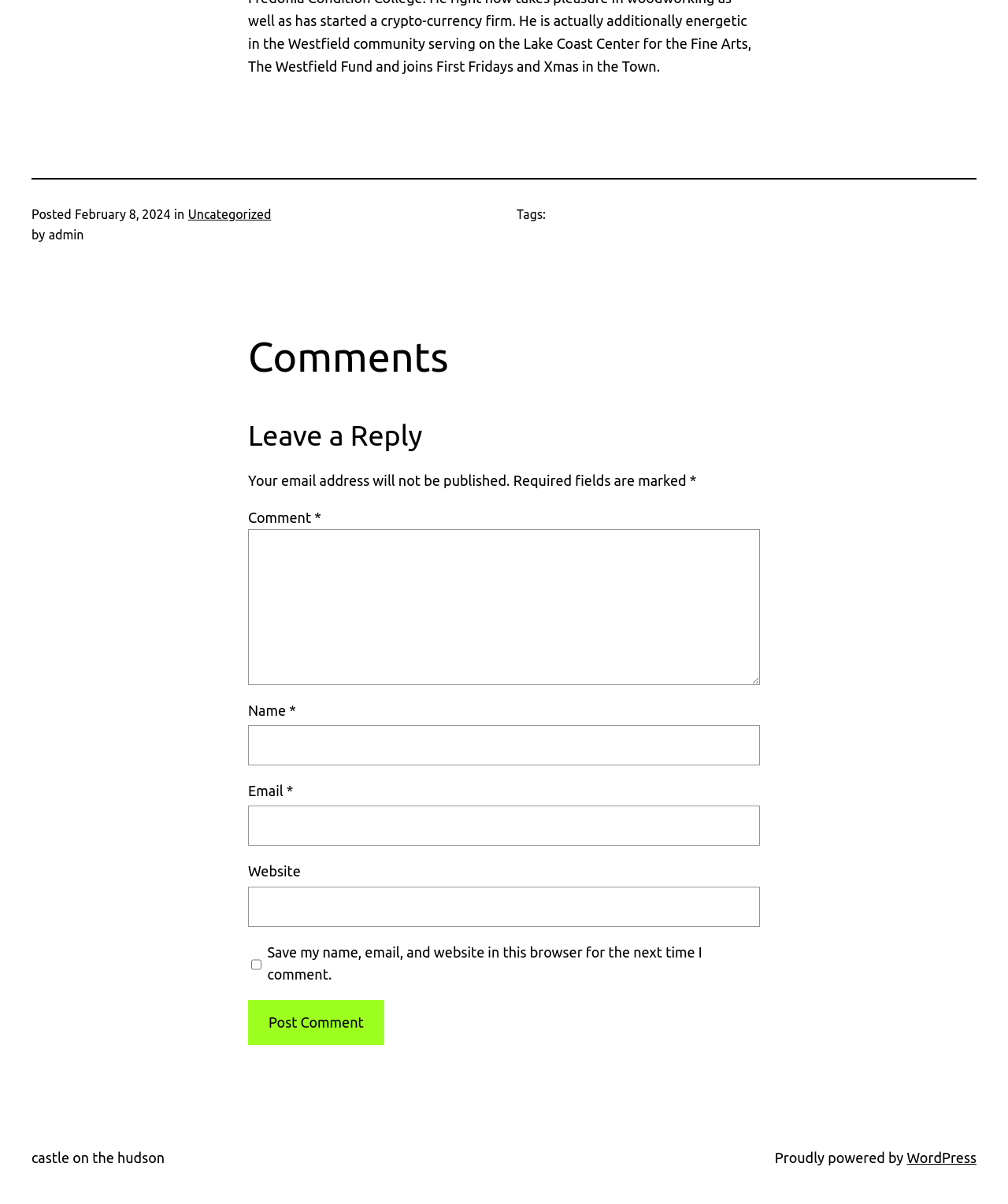Please specify the bounding box coordinates of the area that should be clicked to accomplish the following instruction: "Check the box to save your information". The coordinates should consist of four float numbers between 0 and 1, i.e., [left, top, right, bottom].

[0.249, 0.785, 0.259, 0.817]